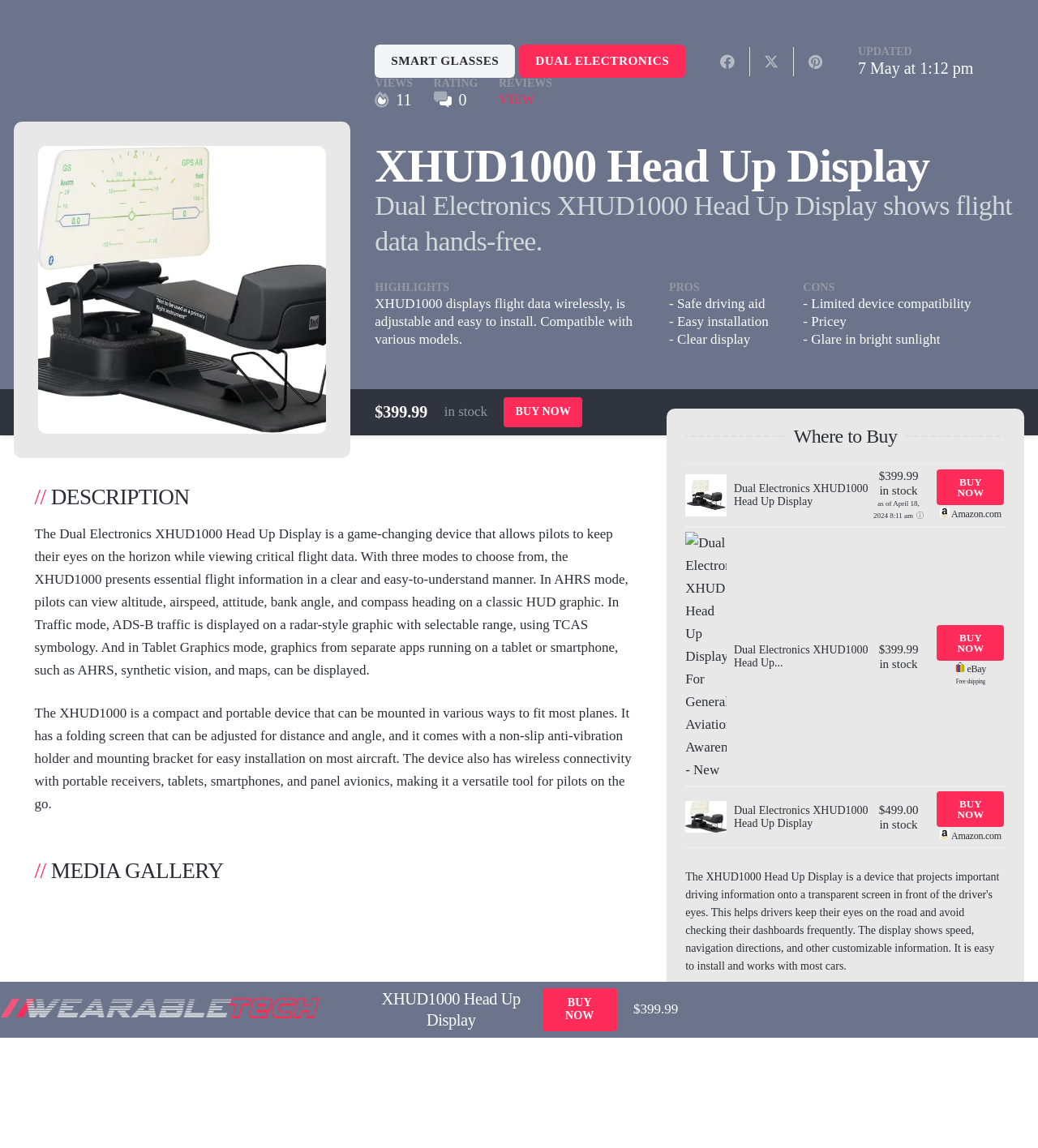Please determine the bounding box coordinates for the element that should be clicked to follow these instructions: "Click on the 'BUY NOW' button".

[0.486, 0.346, 0.561, 0.372]